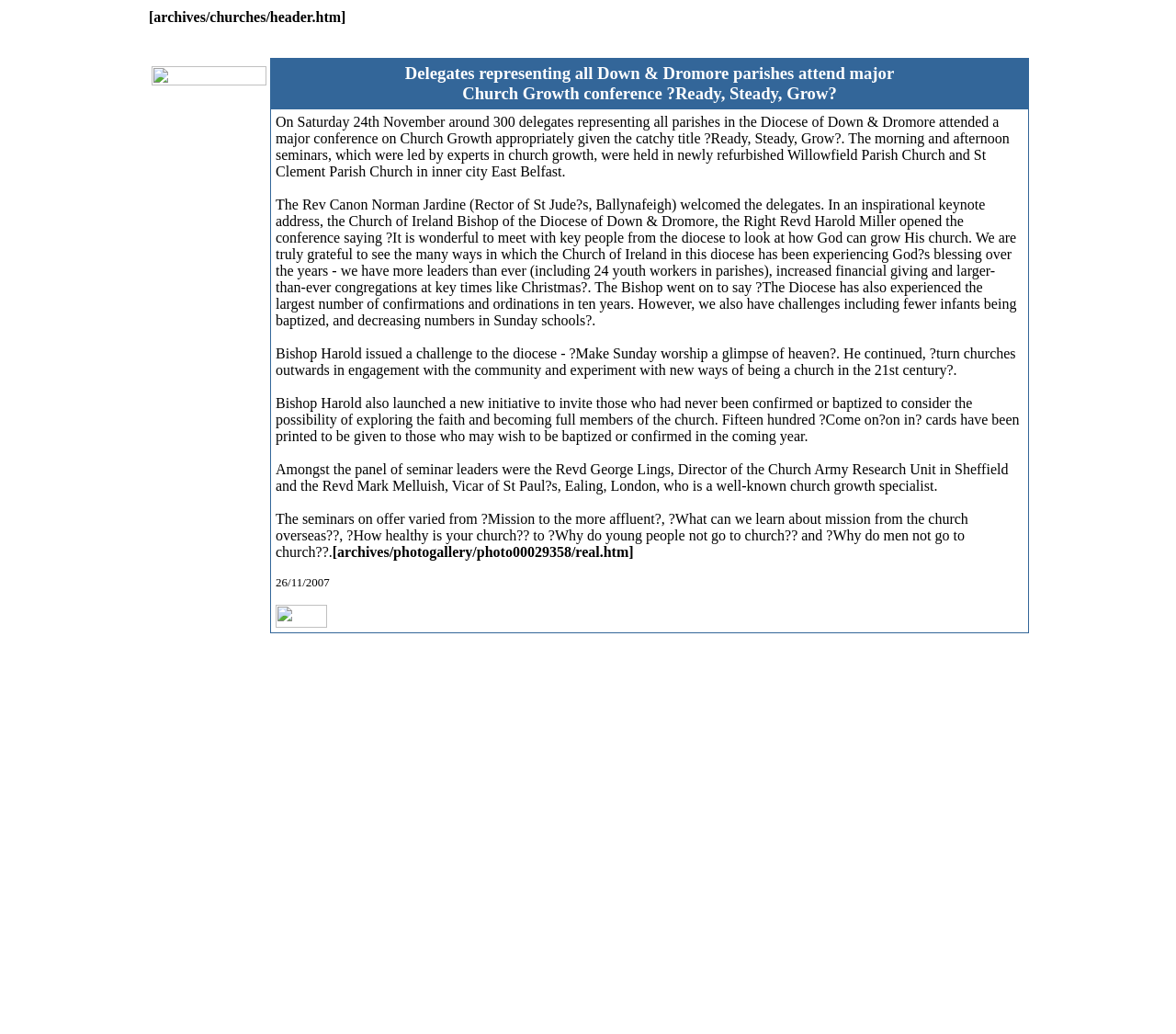Answer briefly with one word or phrase:
What is the name of the parish church where the morning and afternoon seminars were held?

Willowfield Parish Church